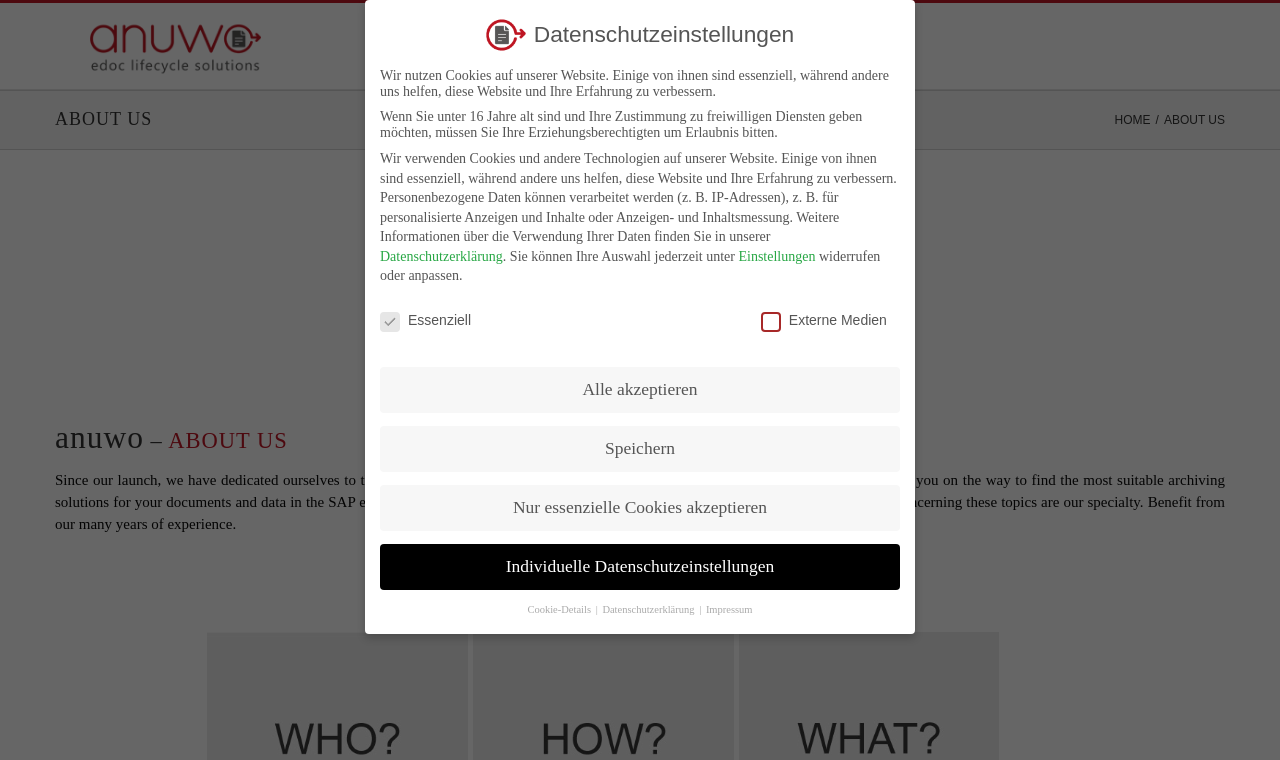What is the topic of the heading 'Datenschutzeinstellungen'?
Answer the question with detailed information derived from the image.

The heading 'Datenschutzeinstellungen' is related to cookies and data protection, as the text below it discusses the use of cookies on the website and the options for users to adjust their data protection settings.